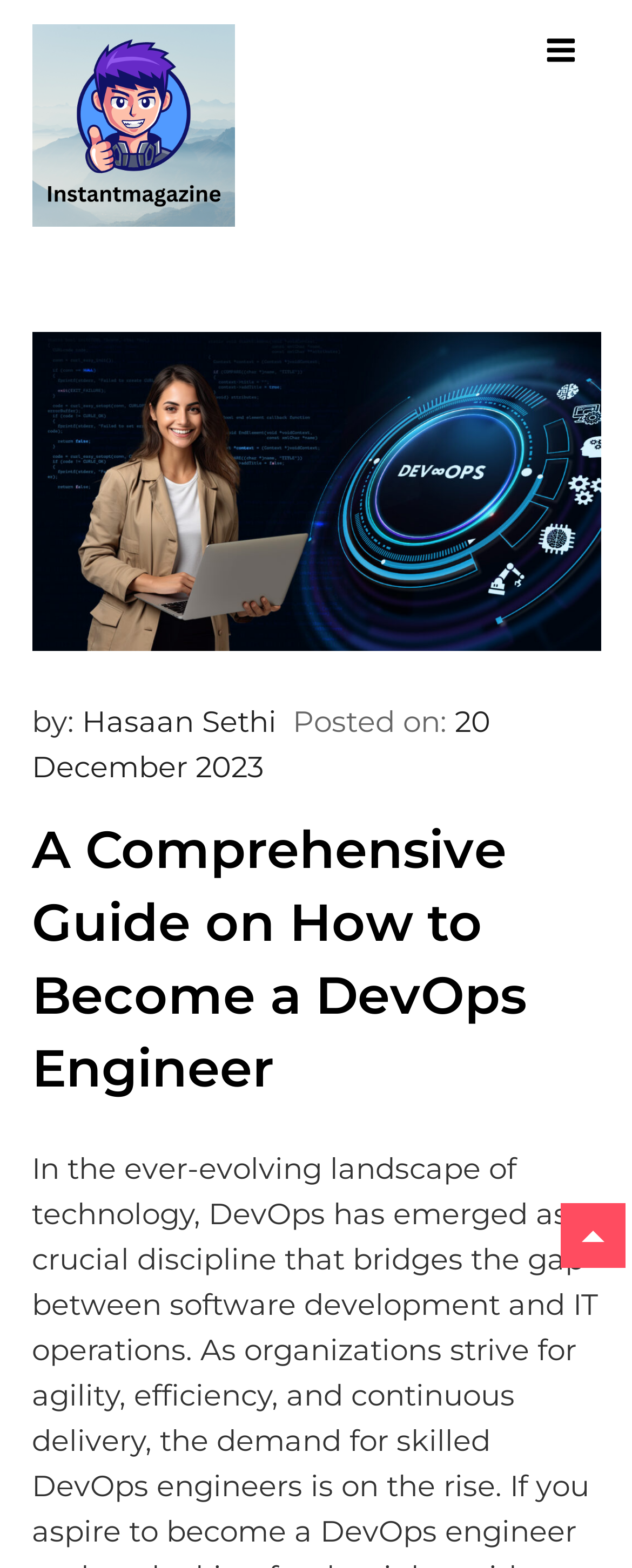Provide your answer in one word or a succinct phrase for the question: 
When was the article posted?

20 December 2023